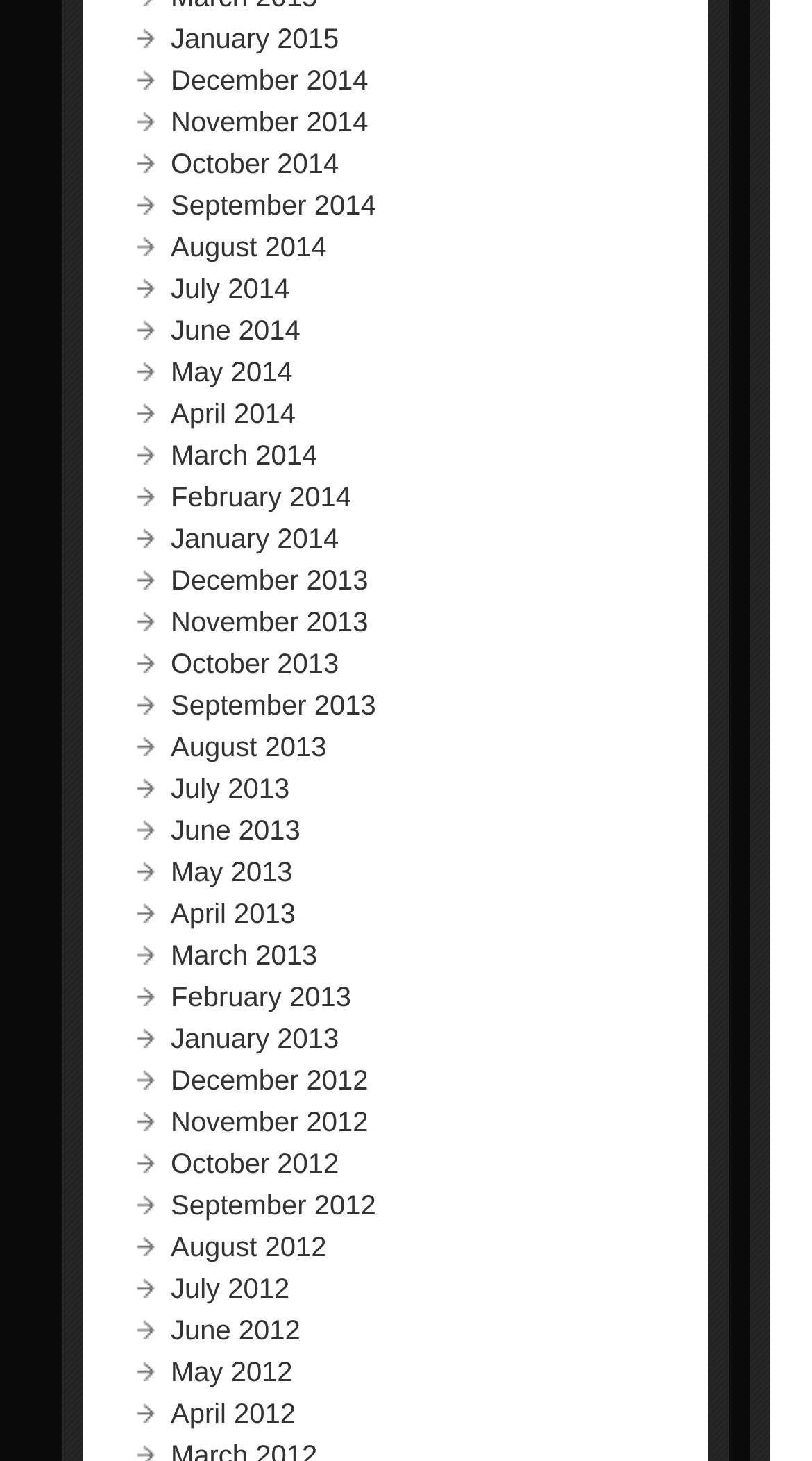Using the details in the image, give a detailed response to the question below:
What is the list of links about?

The list of links appears to be an archive of past months, with each link representing a specific month and year, such as 'January 2015' or 'December 2012'. The list is organized in a chronological order, with the most recent months at the top and the oldest at the bottom.